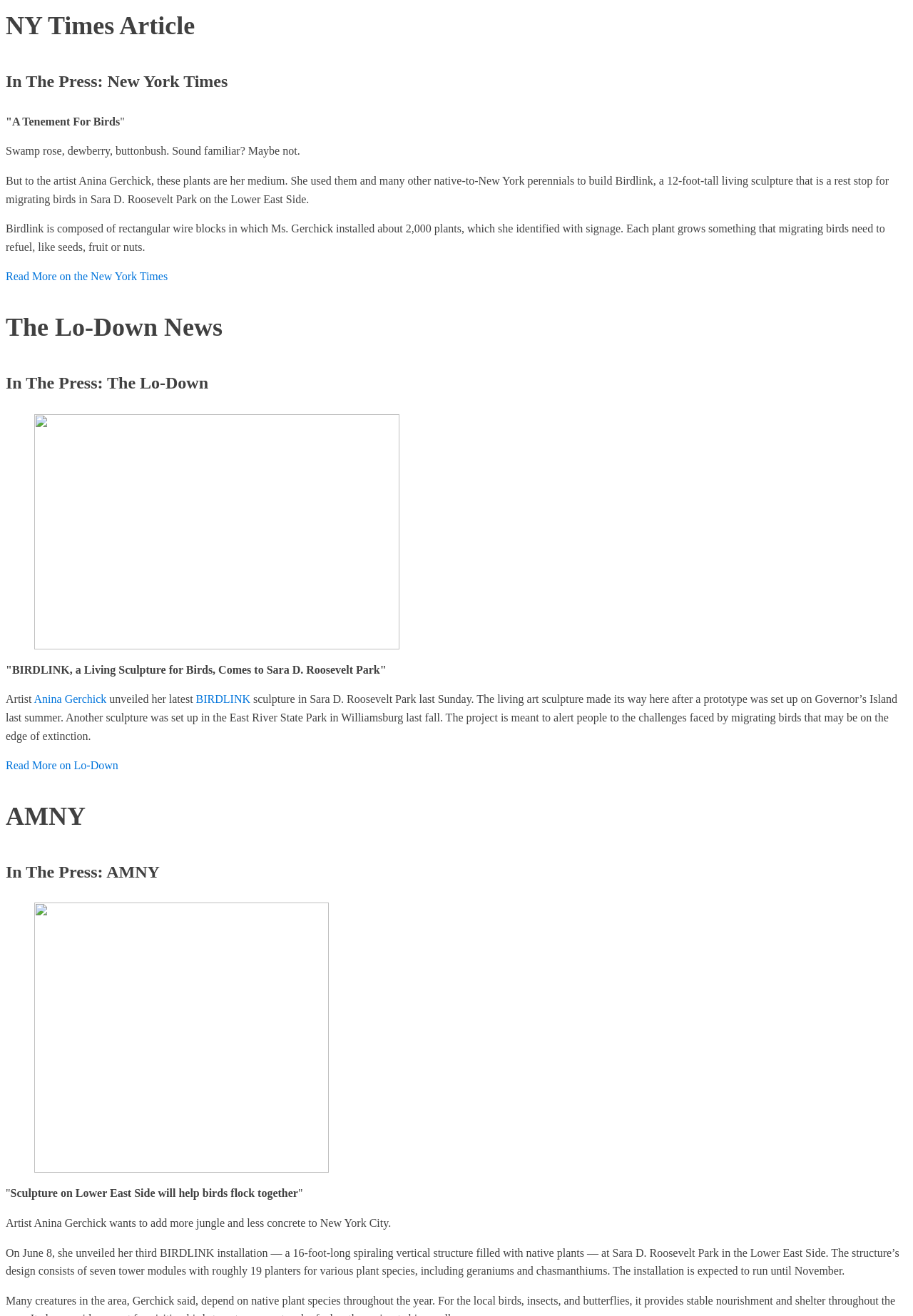How many articles are on this webpage?
Using the visual information from the image, give a one-word or short-phrase answer.

3